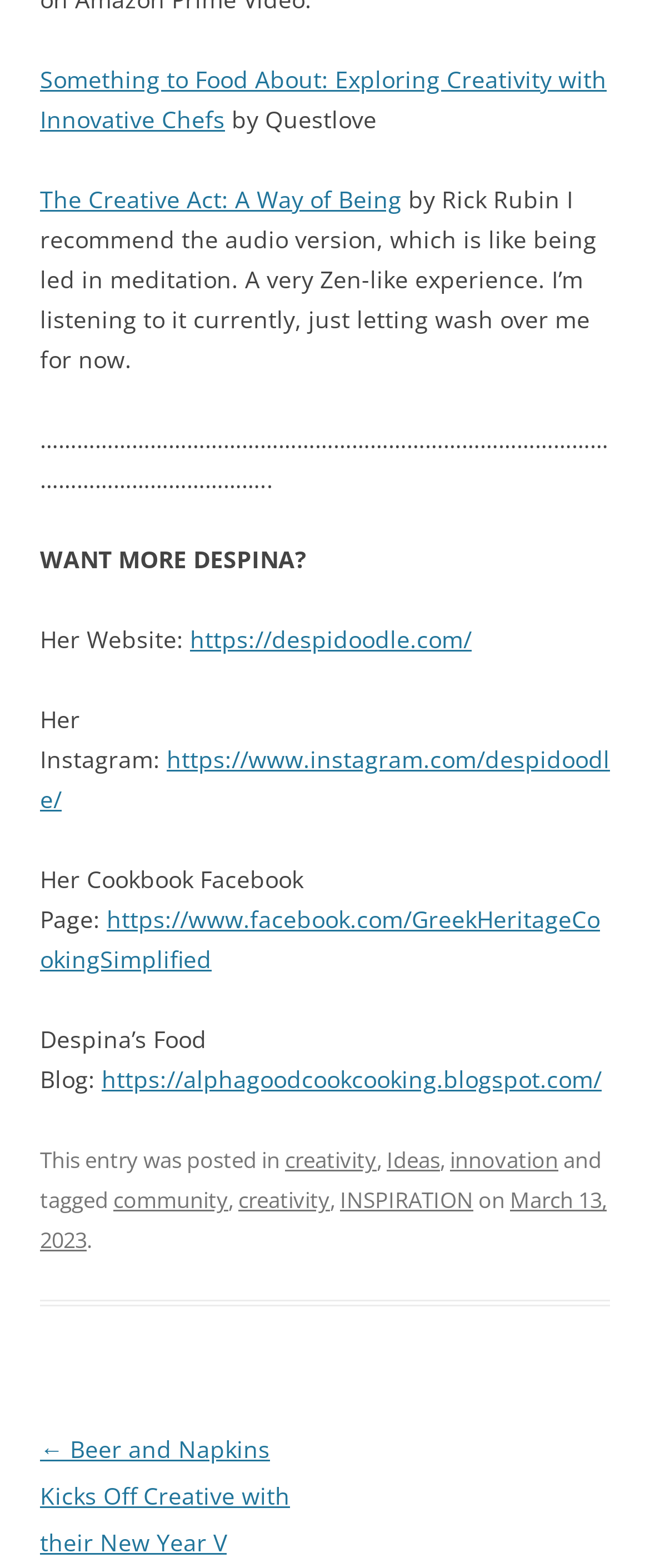Please provide a comprehensive response to the question below by analyzing the image: 
What is the title of the first link?

The first link on the webpage has the title 'Something to Food About: Exploring Creativity with Innovative Chefs', which can be found by examining the OCR text of the link element with ID 345.